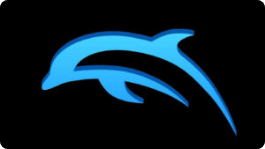Using the image as a reference, answer the following question in as much detail as possible:
What type of games can be played using the Dolphin Emulator?

The caption explicitly states that the Dolphin Emulator is designed to allow users to play Nintendo GameCube and Wii games on their computers, which indicates that it is capable of emulating these specific types of games.